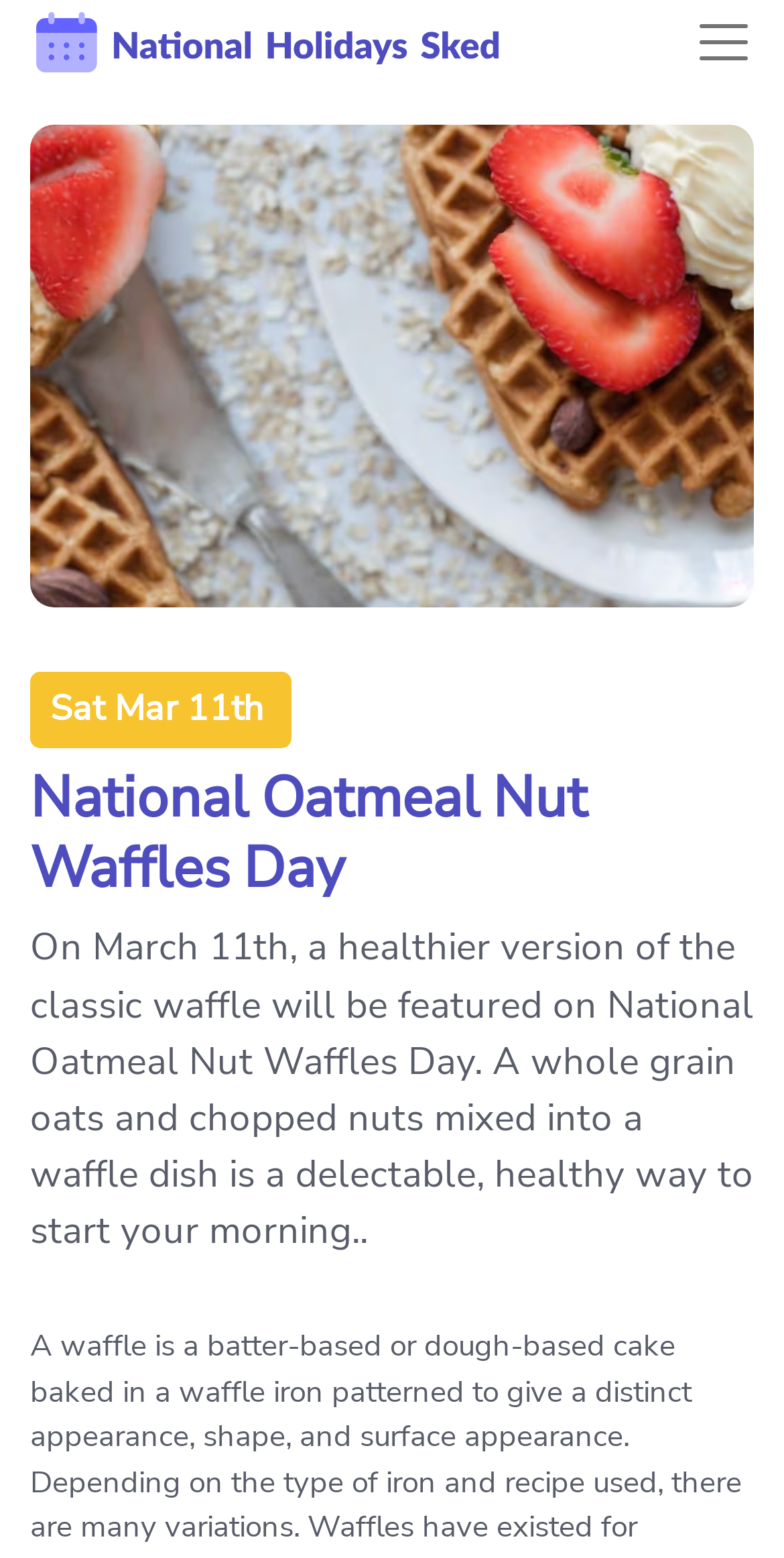Ascertain the bounding box coordinates for the UI element detailed here: "Menu". The coordinates should be provided as [left, top, right, bottom] with each value being a float between 0 and 1.

[0.885, 0.003, 0.962, 0.052]